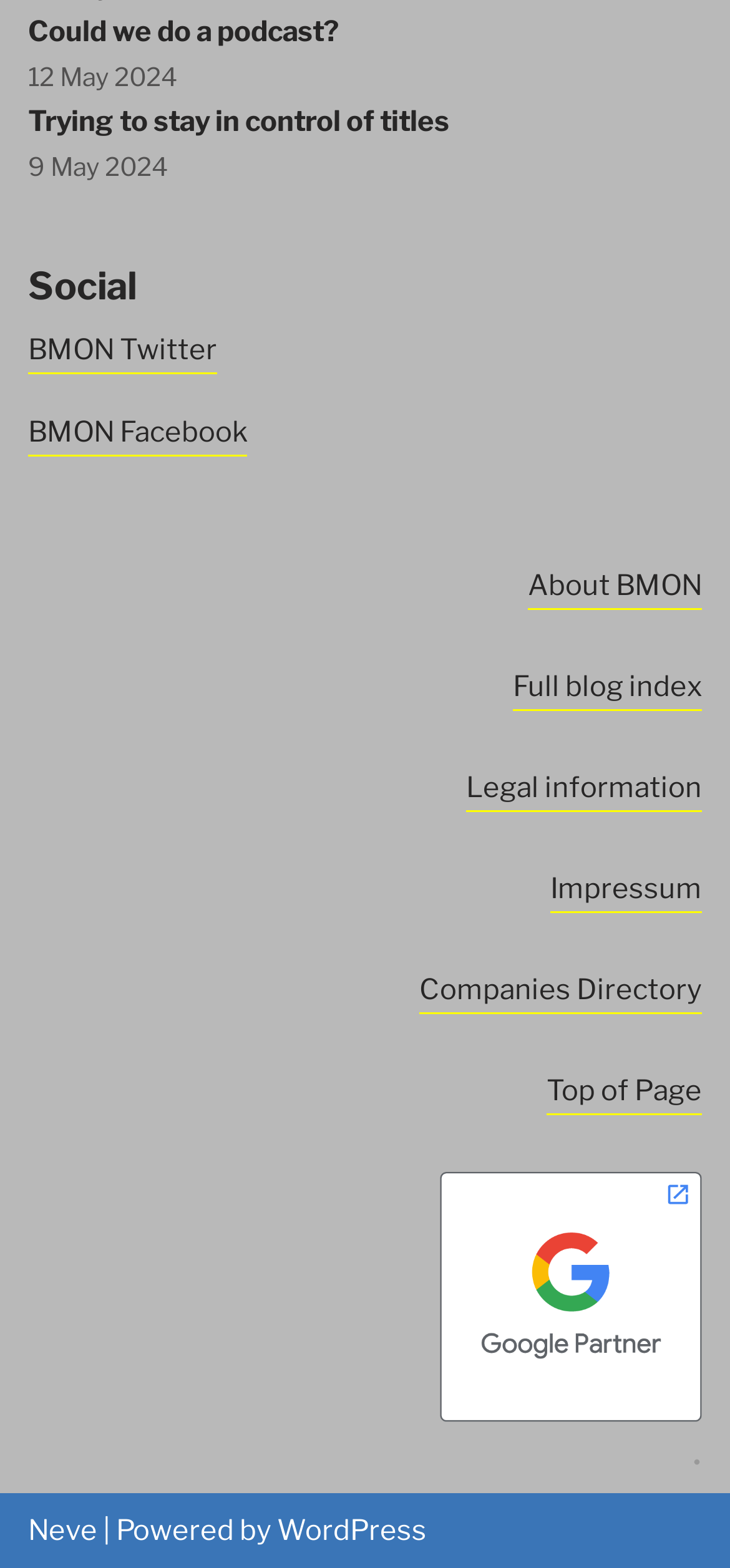Highlight the bounding box coordinates of the element that should be clicked to carry out the following instruction: "Scroll to the top of the page". The coordinates must be given as four float numbers ranging from 0 to 1, i.e., [left, top, right, bottom].

[0.749, 0.685, 0.962, 0.712]